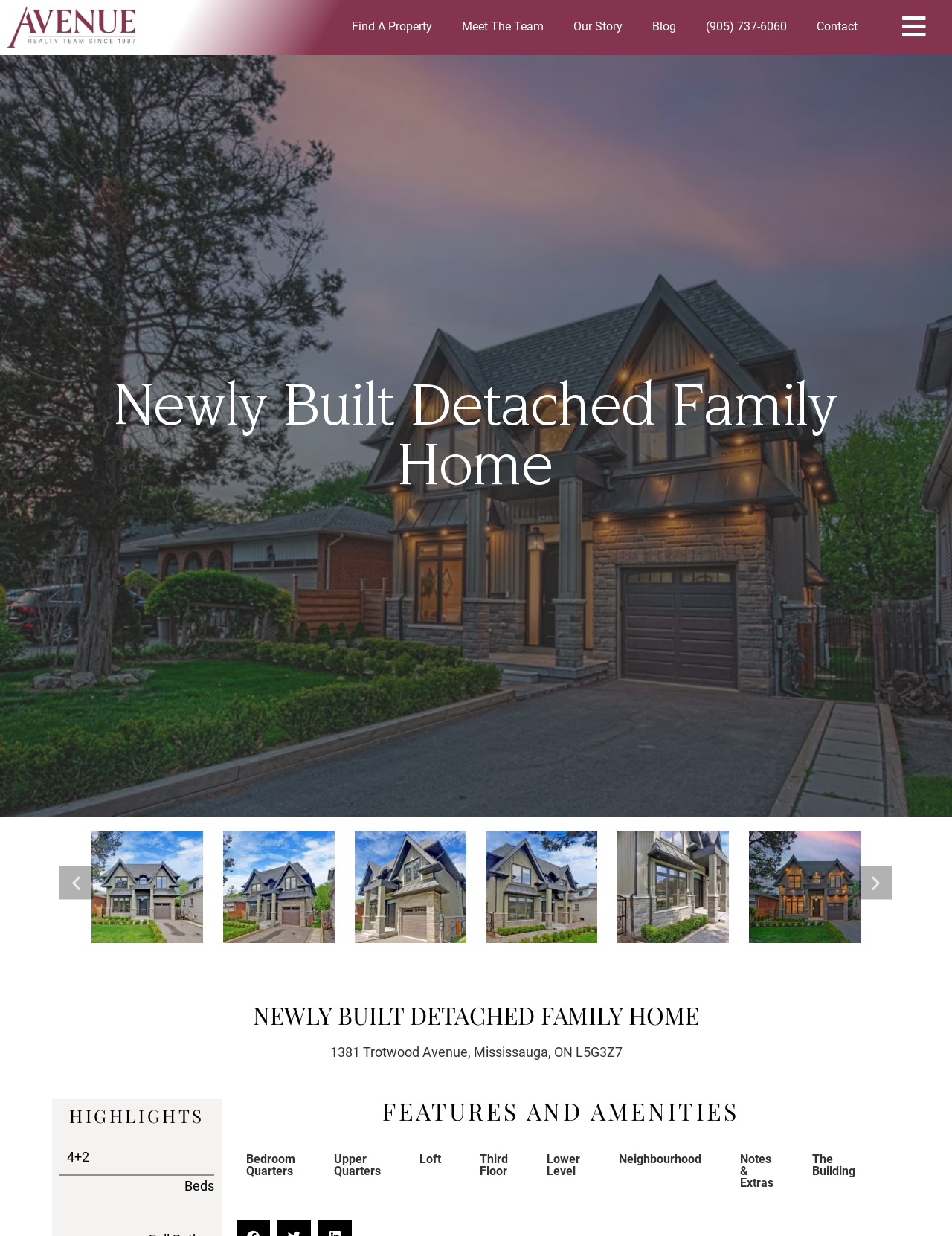Identify the text that serves as the heading for the webpage and generate it.

Newly Built Detached Family Home